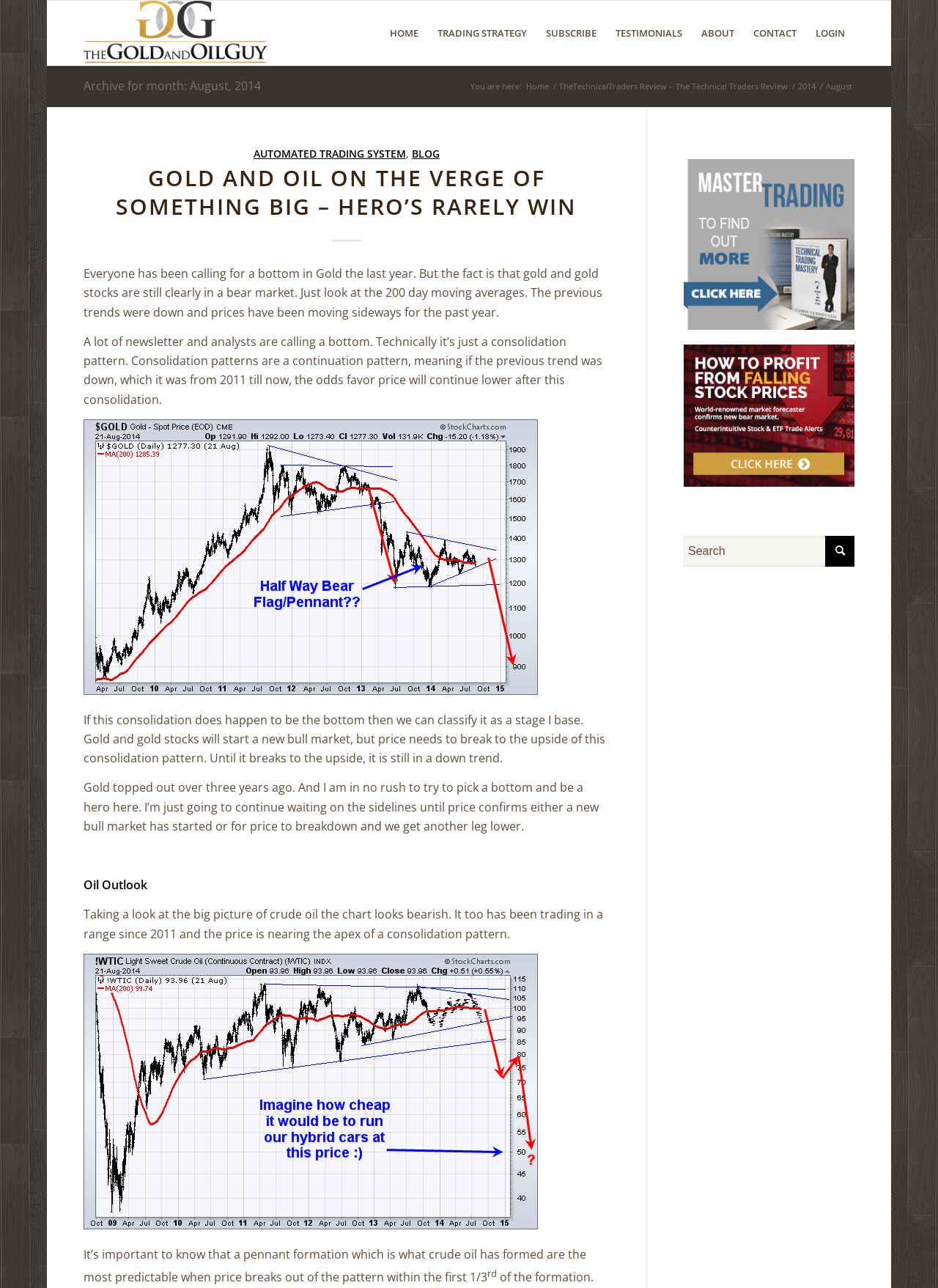What is the current trend of gold and gold stocks?
Offer a detailed and full explanation in response to the question.

According to the article, it is mentioned that 'gold and gold stocks are still clearly in a bear market' and the 200-day moving averages are down, indicating a bear market trend.